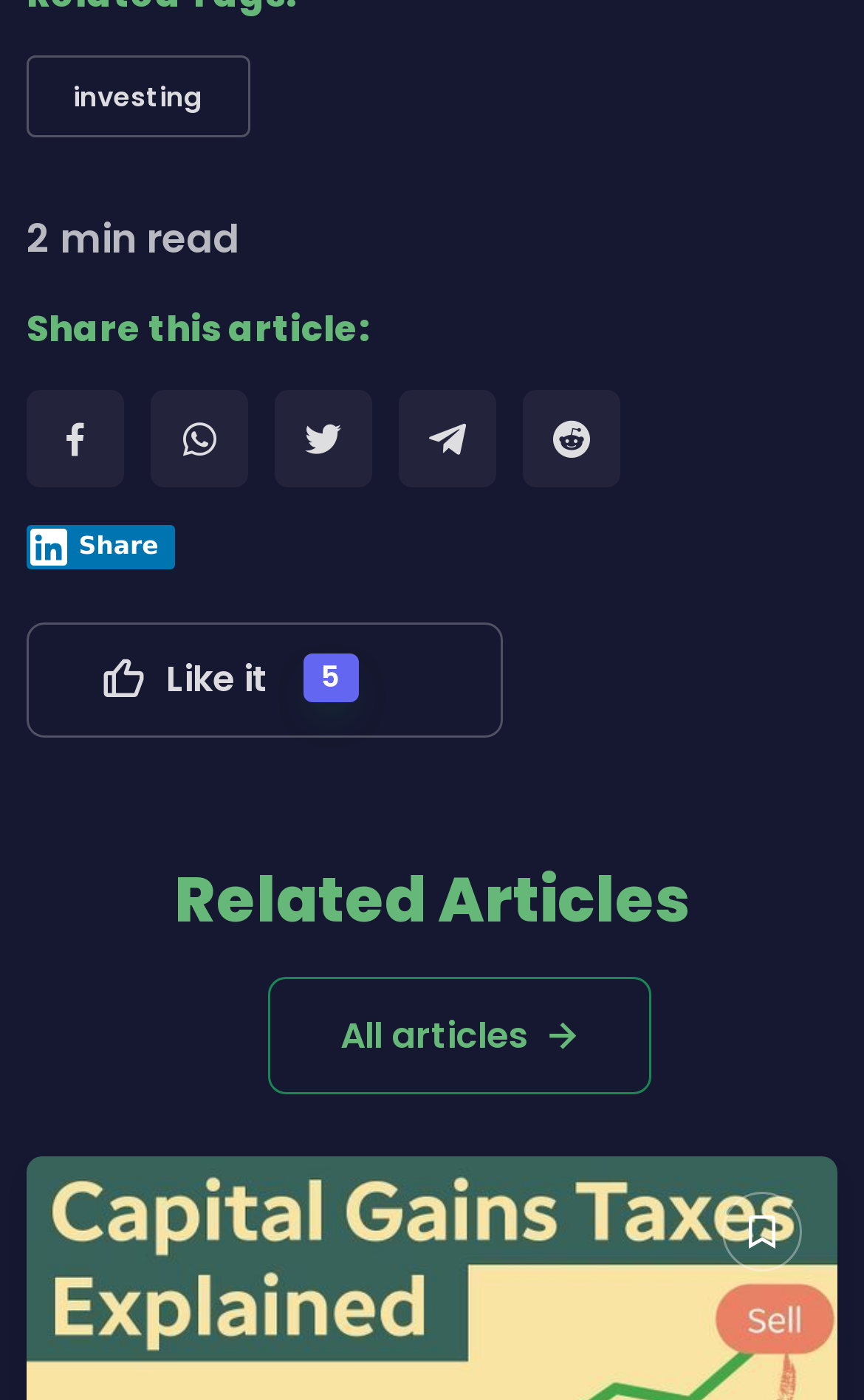What is the category of the related articles section?
Refer to the screenshot and answer in one word or phrase.

All articles